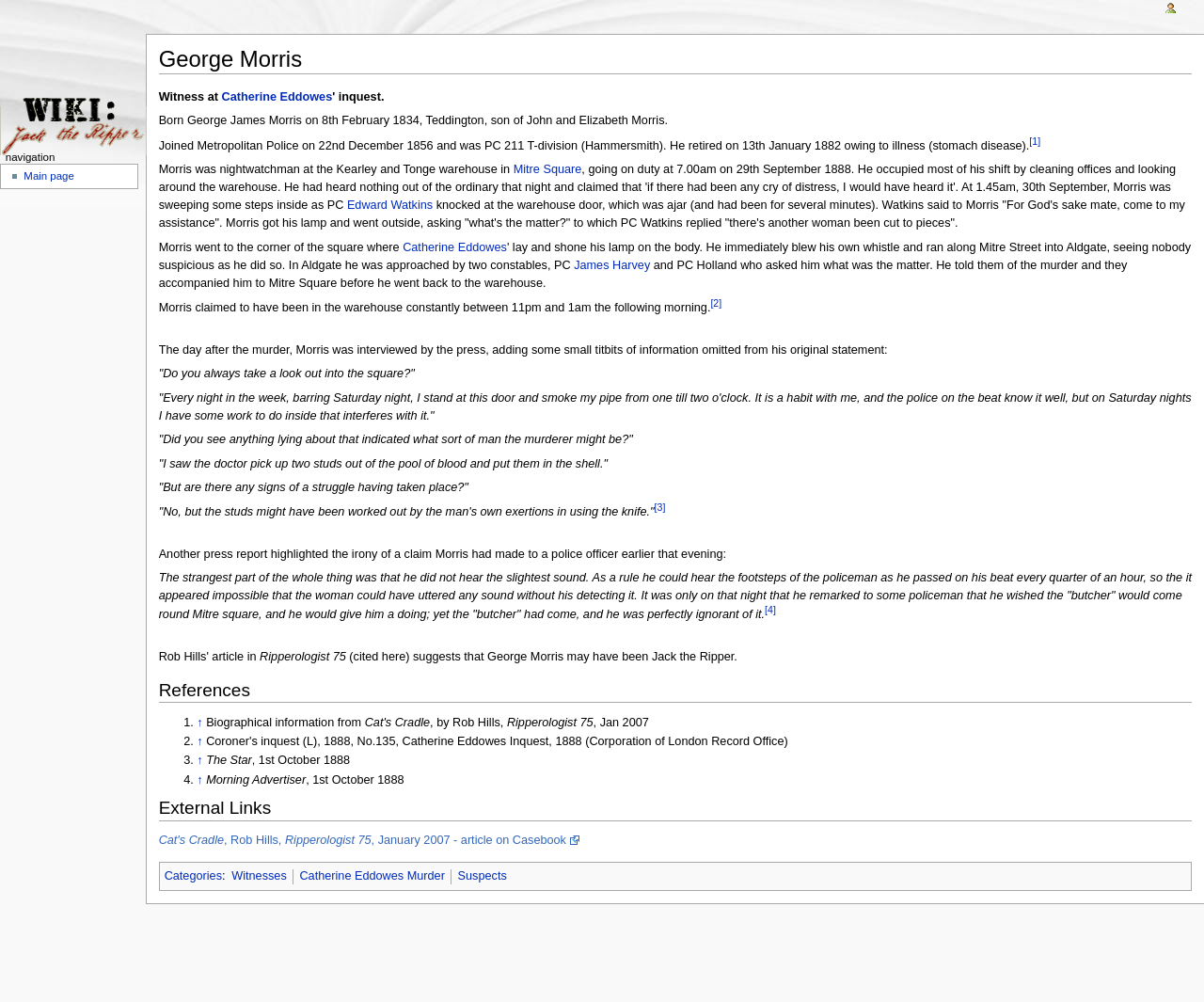Based on the image, give a detailed response to the question: What is the occupation of George Morris before he retired?

The webpage provides information about George Morris' occupation before he retired. It mentions that he joined the Metropolitan Police on 22nd December 1856 and was PC 211 T-division (Hammersmith). He retired on 13th January 1882 owing to illness.